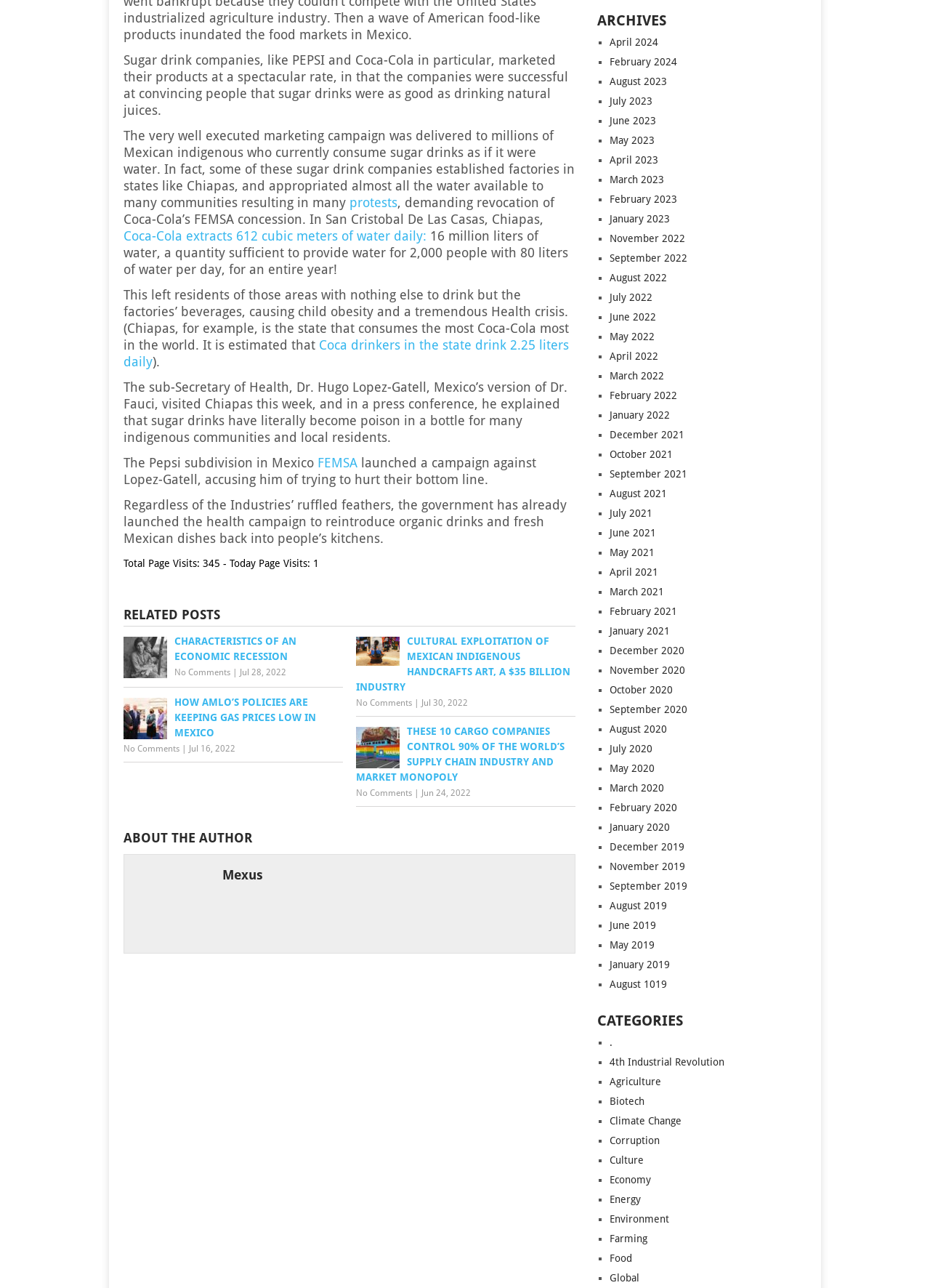How many page visits does the article have?
Using the screenshot, give a one-word or short phrase answer.

345